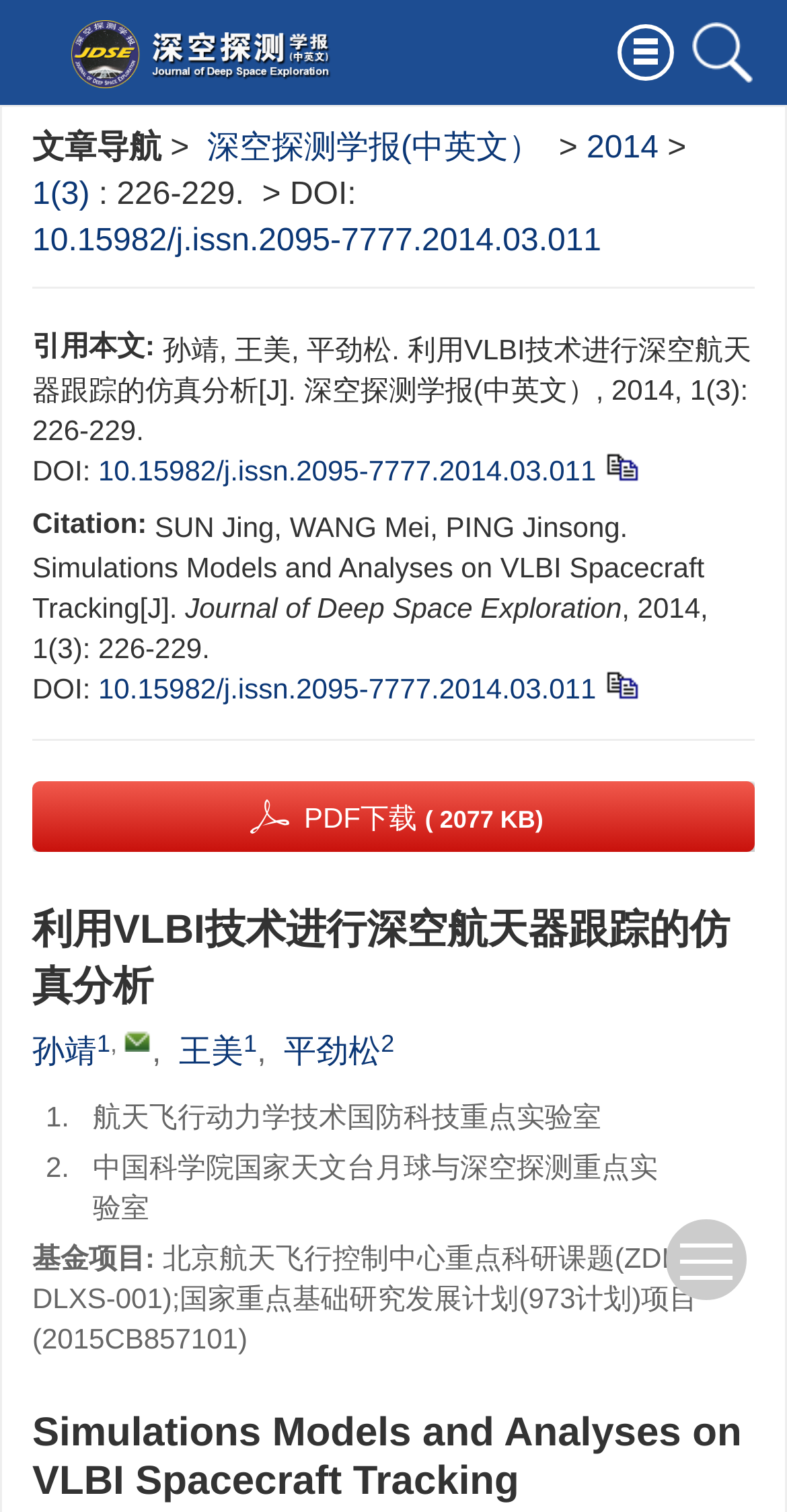Answer the question in a single word or phrase:
What is the journal name of the article?

Journal of Deep Space Exploration